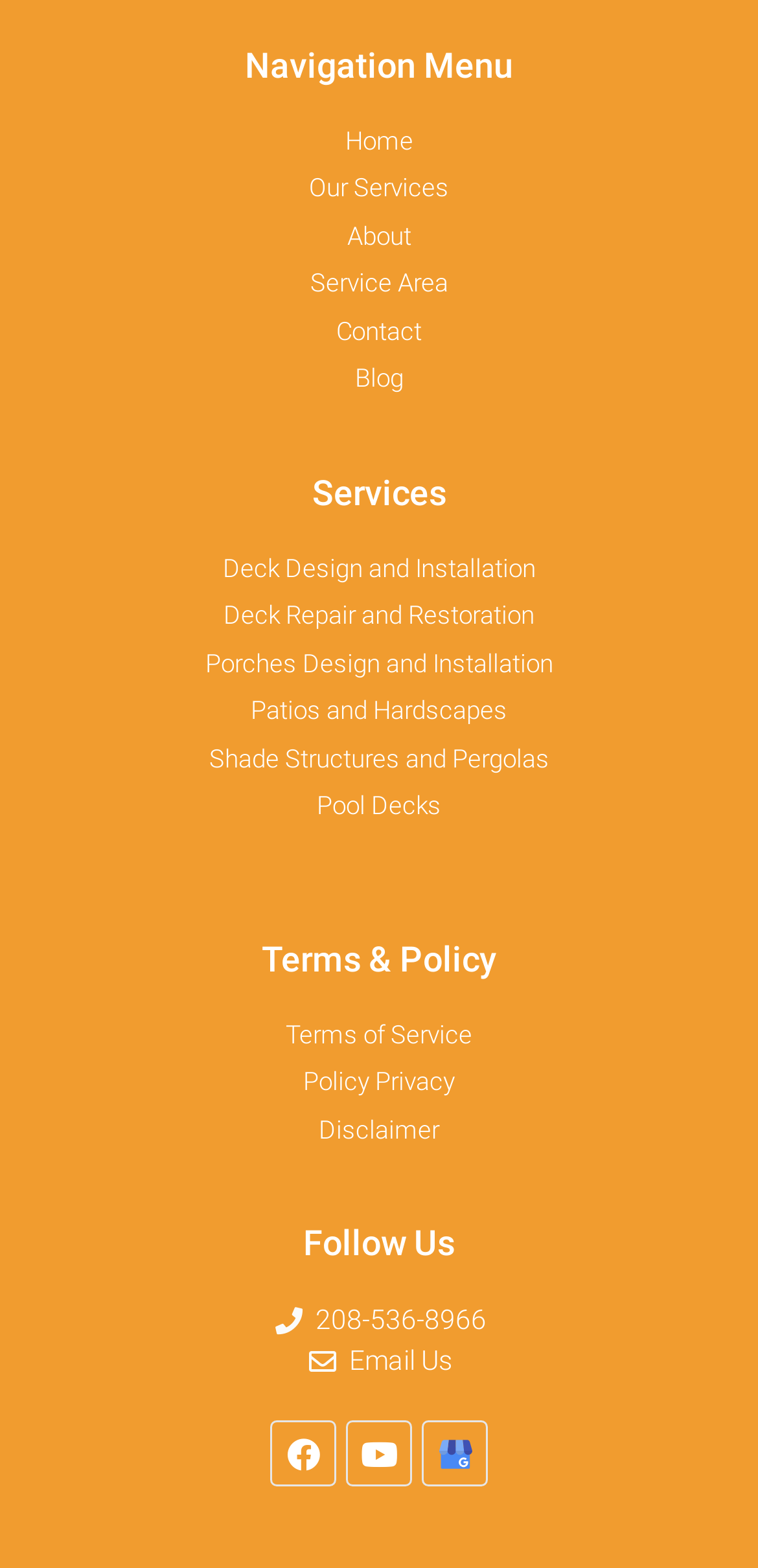How can users contact the company?
Answer the question with a single word or phrase derived from the image.

Phone and email